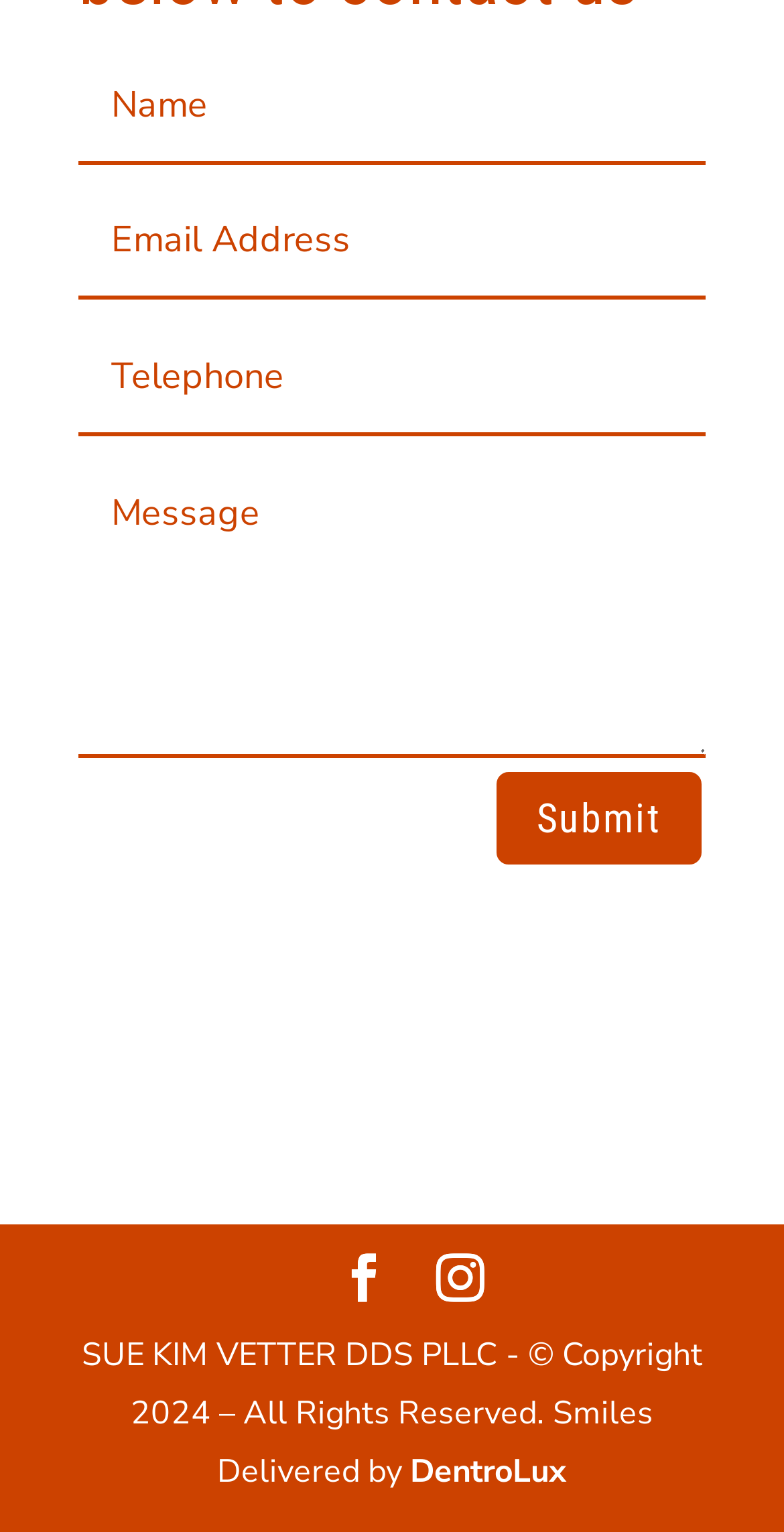Please specify the bounding box coordinates for the clickable region that will help you carry out the instruction: "Visit the DentroLux website".

[0.523, 0.946, 0.723, 0.975]